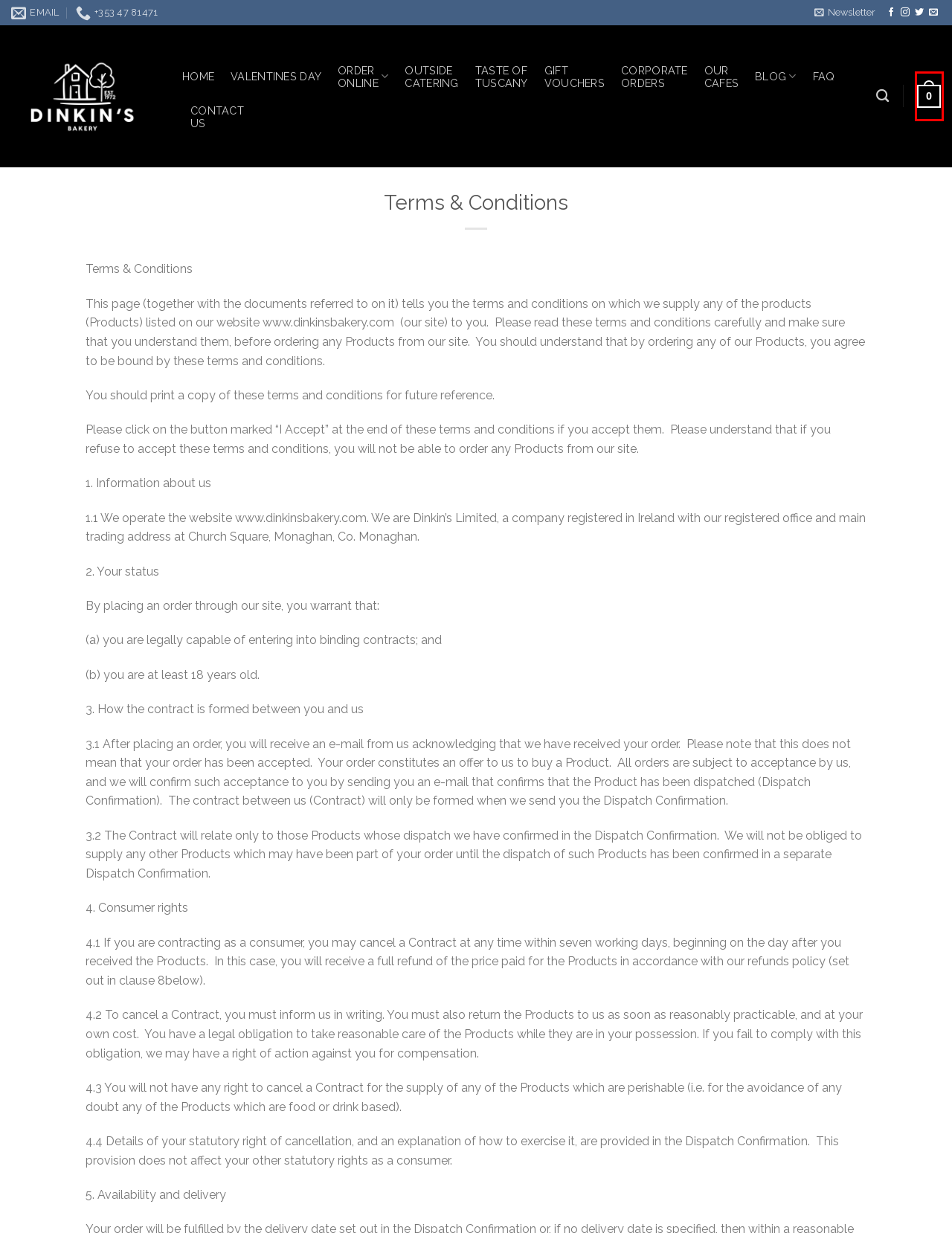Look at the screenshot of a webpage where a red rectangle bounding box is present. Choose the webpage description that best describes the new webpage after clicking the element inside the red bounding box. Here are the candidates:
A. Corporate Orders - Dinkins Bakery
B. Outside Catering - Dinkins Bakery
C. Cart - Dinkins Bakery
D. Gift Vouchers - Dinkins Bakery
E. Valentines Day - Dinkins Bakery
F. Shop - Dinkins Bakery
G. Our Cafes - Dinkins Bakery
H. Taste of Tuscany - Dinkins Bakery

C